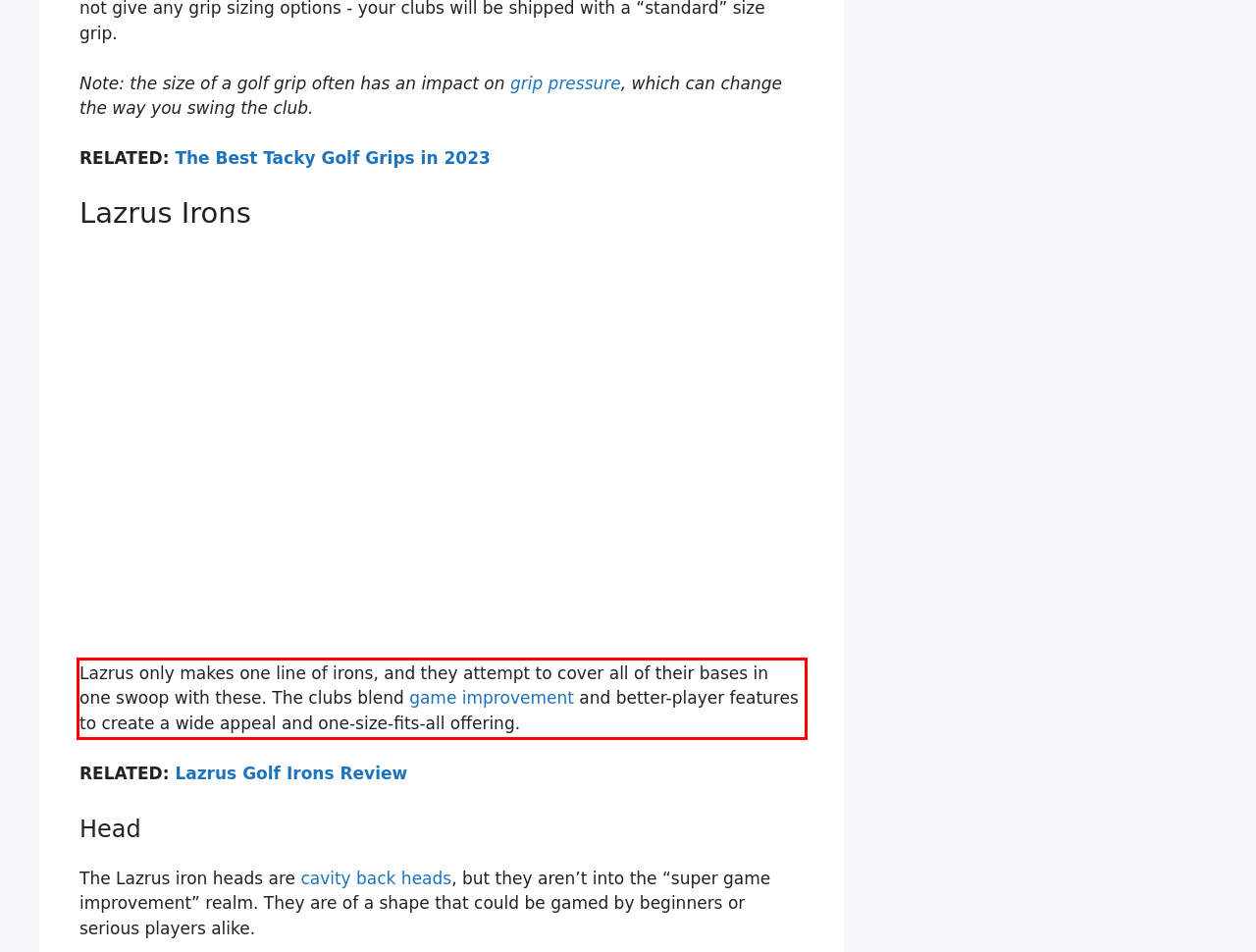Given a webpage screenshot, identify the text inside the red bounding box using OCR and extract it.

Lazrus only makes one line of irons, and they attempt to cover all of their bases in one swoop with these. The clubs blend game improvement and better-player features to create a wide appeal and one-size-fits-all offering.